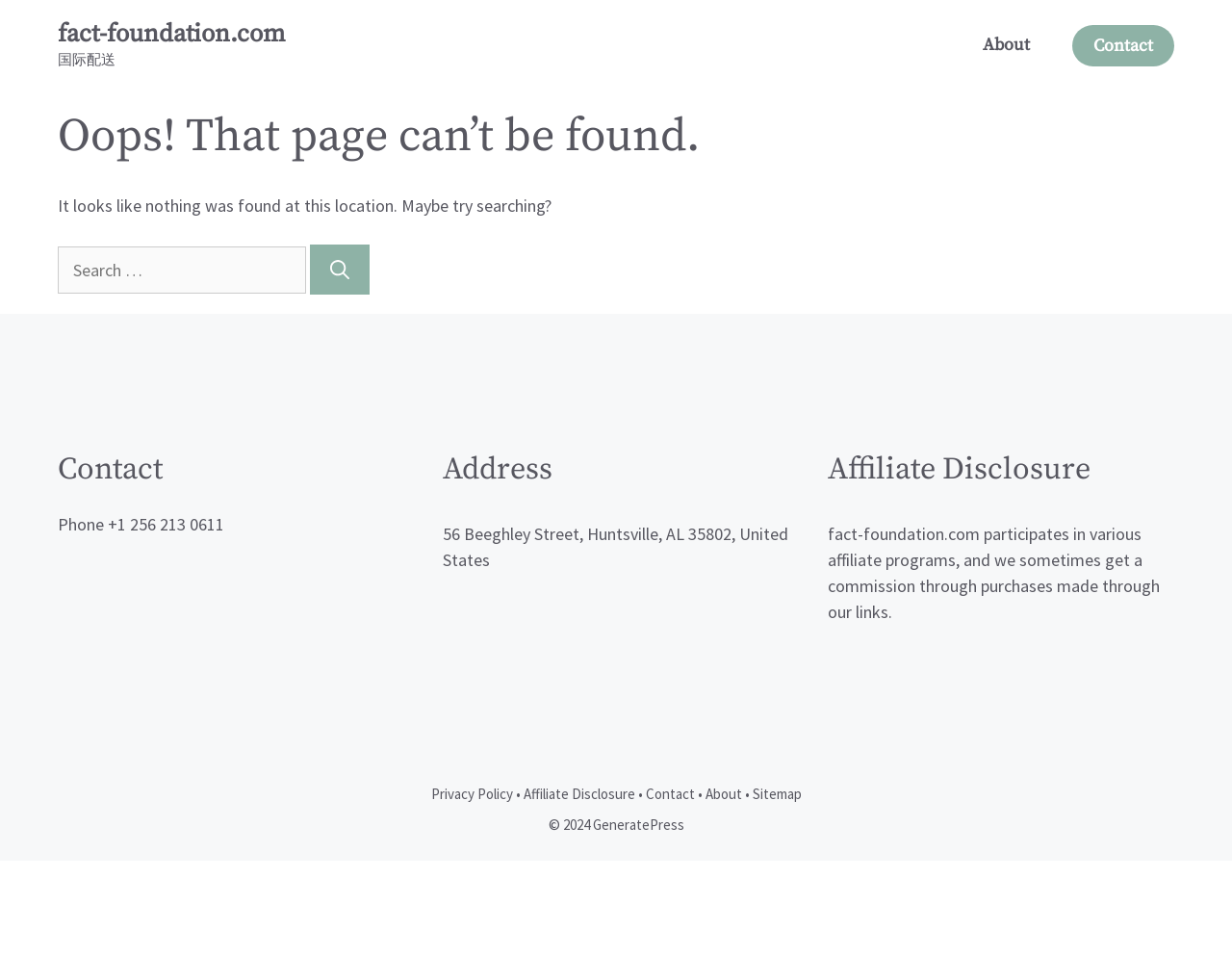Generate an in-depth caption that captures all aspects of the webpage.

The webpage is a "Page not found" error page from fact-foundation.com. At the top, there is a banner with a link to the website's homepage and a static text "国际配送" (which means "International Shipping" in English). Next to the banner, there is a primary navigation menu with links to "About" and "Contact".

Below the banner, there is a main content area with a heading that reads "Oops! That page can’t be found." followed by a paragraph of text that suggests searching for the content. There is a search box with a button labeled "Search" next to it.

On the left side of the page, there are three complementary sections. The first section has a heading "Contact" and displays a phone number. The second section has a heading "Address" and displays the website's physical address. The third section has a heading "Affiliate Disclosure" and explains the website's affiliate program policy.

On the right side of the page, there are three more complementary sections. The first section has a heading "Contact" and displays a phone number. The second section has a heading "Address" and displays the website's physical address. The third section has a heading "Affiliate Disclosure" and explains the website's affiliate program policy.

At the bottom of the page, there is a footer section with links to "Privacy Policy", "Affiliate Disclosure", "Contact", "About", and "Sitemap", separated by bullet points. There is also a copyright notice that reads "© 2024 GeneratePress".